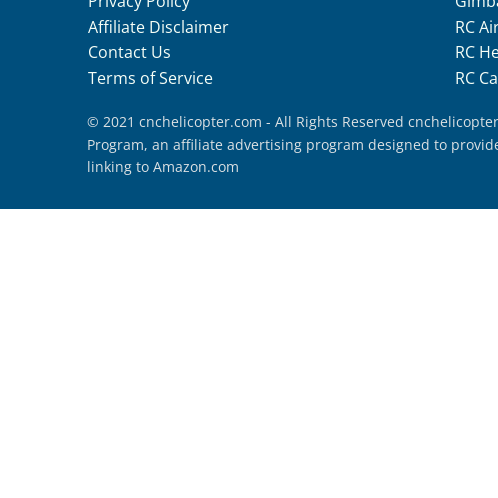Explain the content of the image in detail.

This image displays the footer section of the website cnchelicopter.com. It includes crucial links for site navigation, such as "Privacy Policy," "Affiliate Disclaimer," "Contact Us," and "Terms of Service." At the bottom, there is a copyright notice for the year 2021, indicating that all rights are reserved. The footer is designed to provide essential information and ensure users can easily find important legal and contact information related to the site. The background is a deep blue color, enhancing readability while emphasizing the text links and copyright details against it.